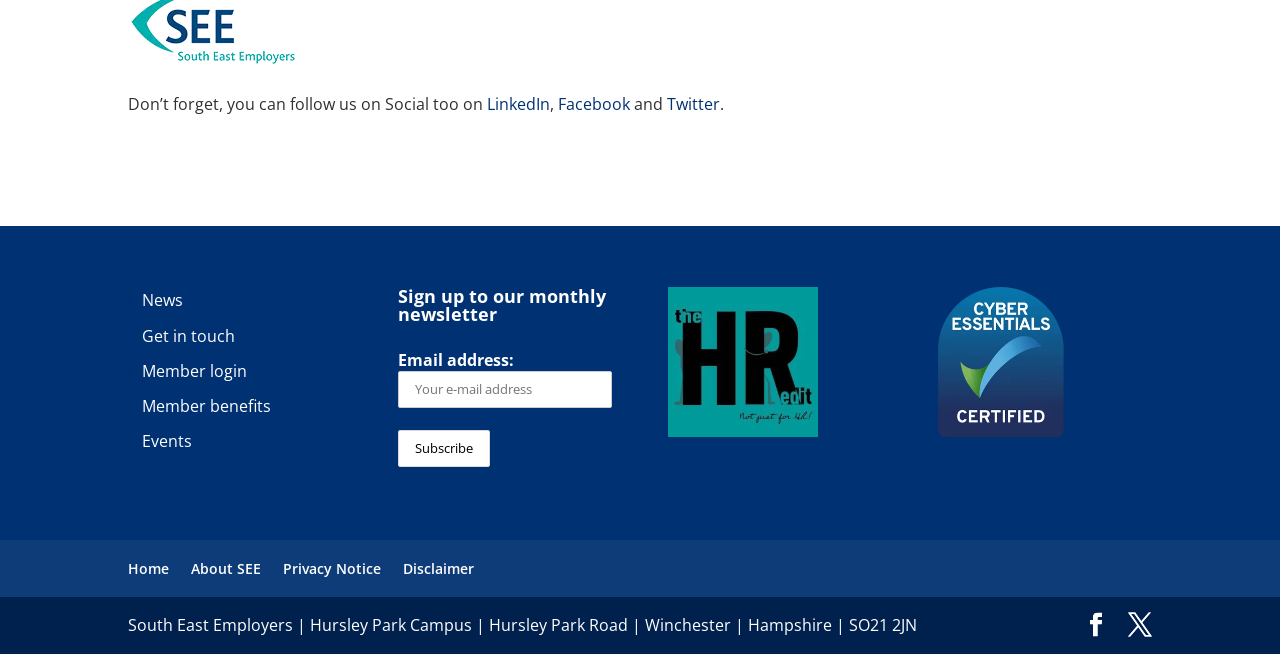Please determine the bounding box coordinates of the element's region to click in order to carry out the following instruction: "Subscribe to the monthly newsletter". The coordinates should be four float numbers between 0 and 1, i.e., [left, top, right, bottom].

[0.311, 0.658, 0.383, 0.715]